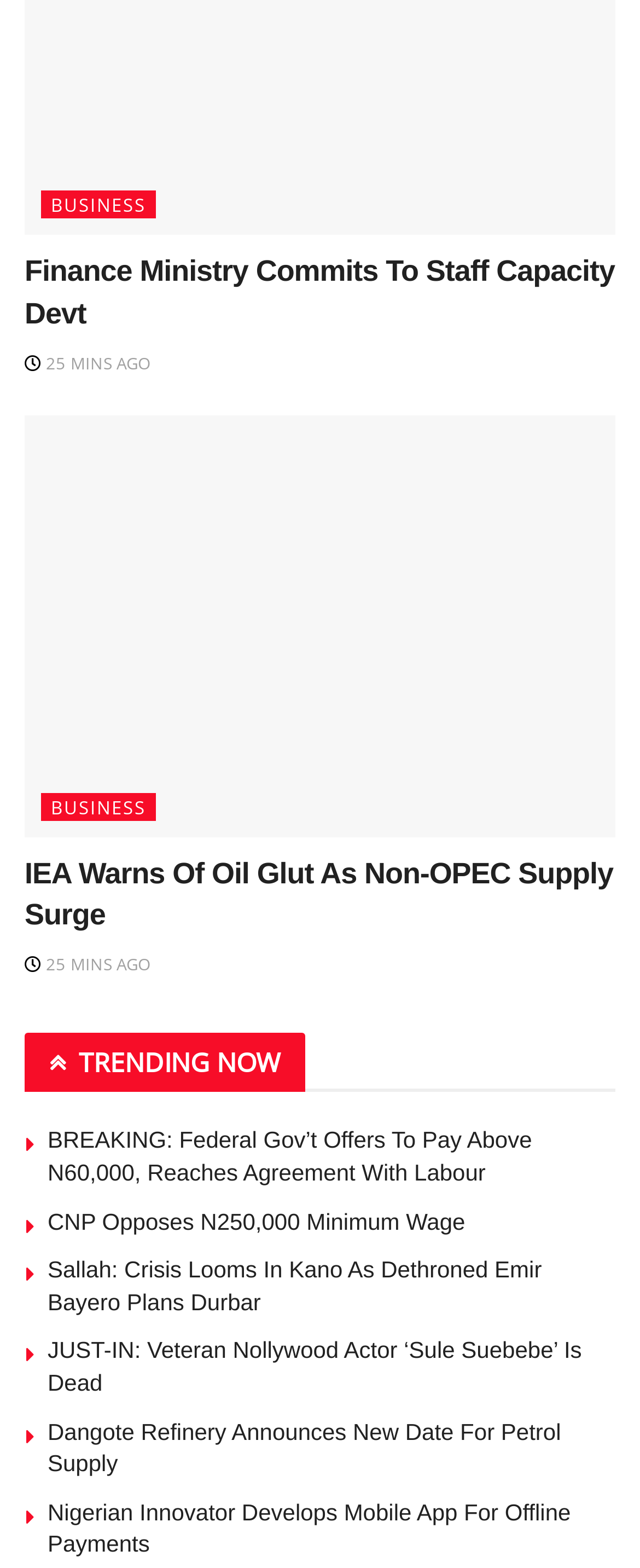Find the bounding box coordinates for the area that should be clicked to accomplish the instruction: "View 'OPEC Optimistic On Oil Demand Over China Reopening'".

[0.038, 0.265, 0.962, 0.534]